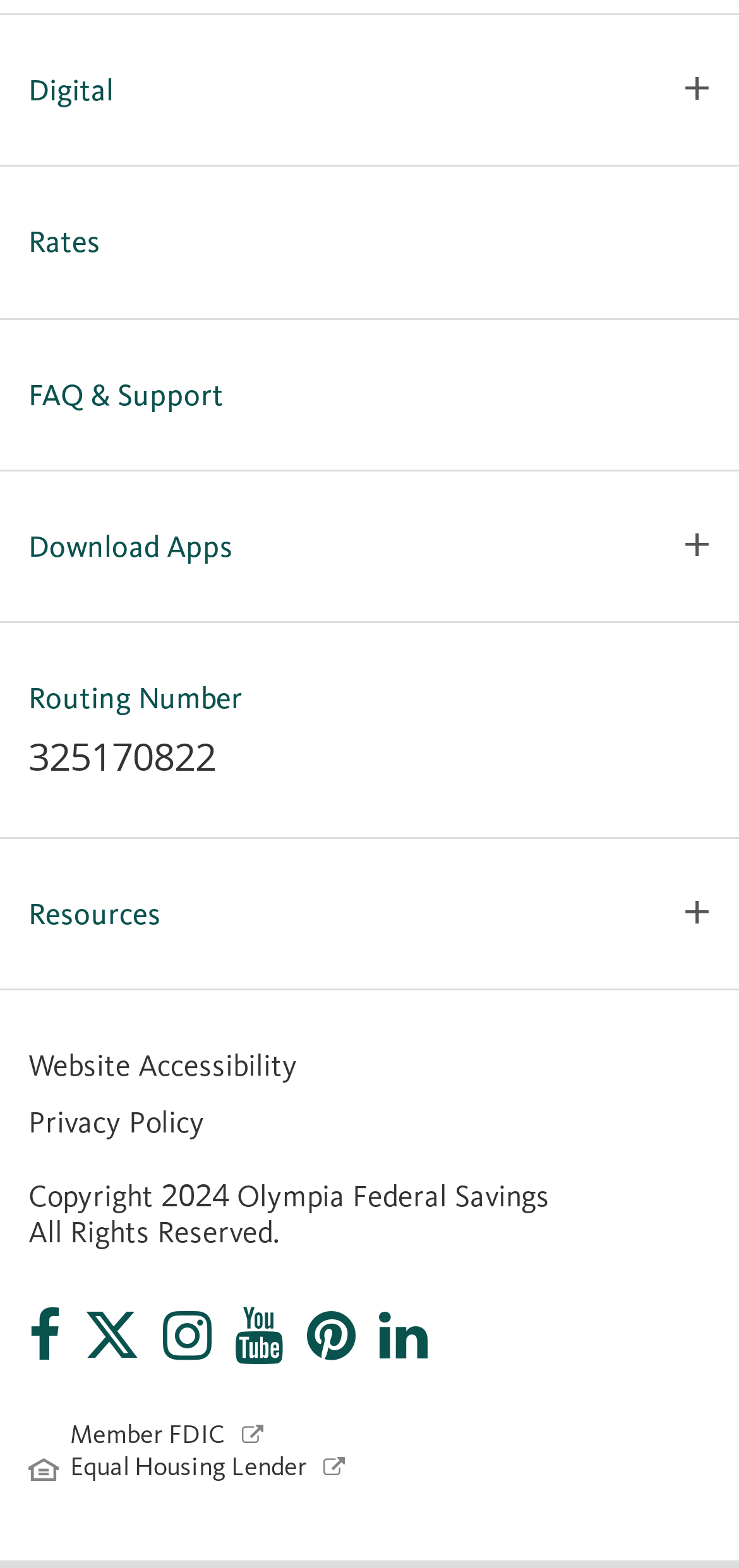Please determine the bounding box coordinates of the clickable area required to carry out the following instruction: "View Rates". The coordinates must be four float numbers between 0 and 1, represented as [left, top, right, bottom].

[0.038, 0.143, 0.136, 0.166]